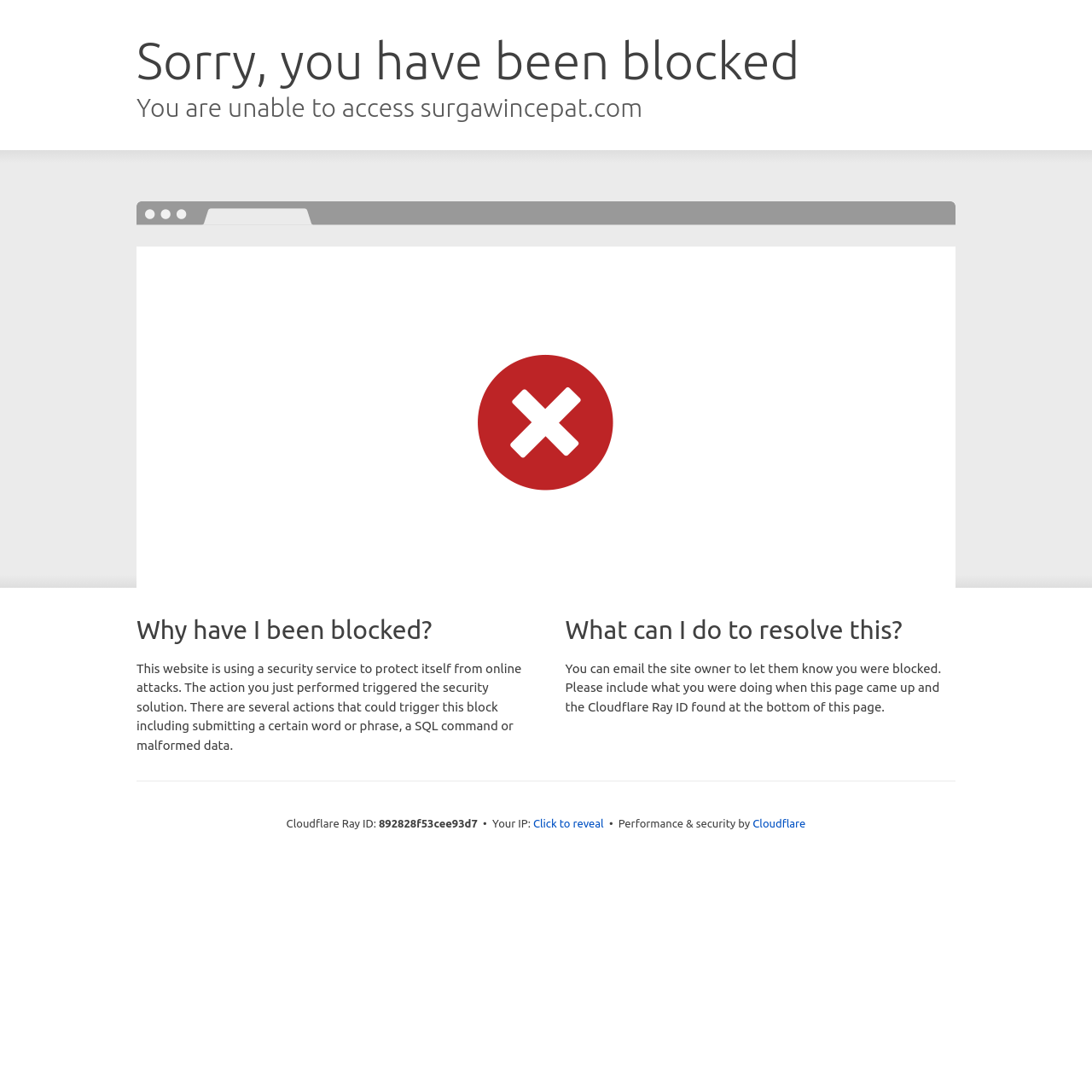Refer to the screenshot and answer the following question in detail:
What is the purpose of the button 'Click to reveal'?

The button 'Click to reveal' is located next to the text 'Your IP:' which suggests that clicking the button will reveal the user's IP address.